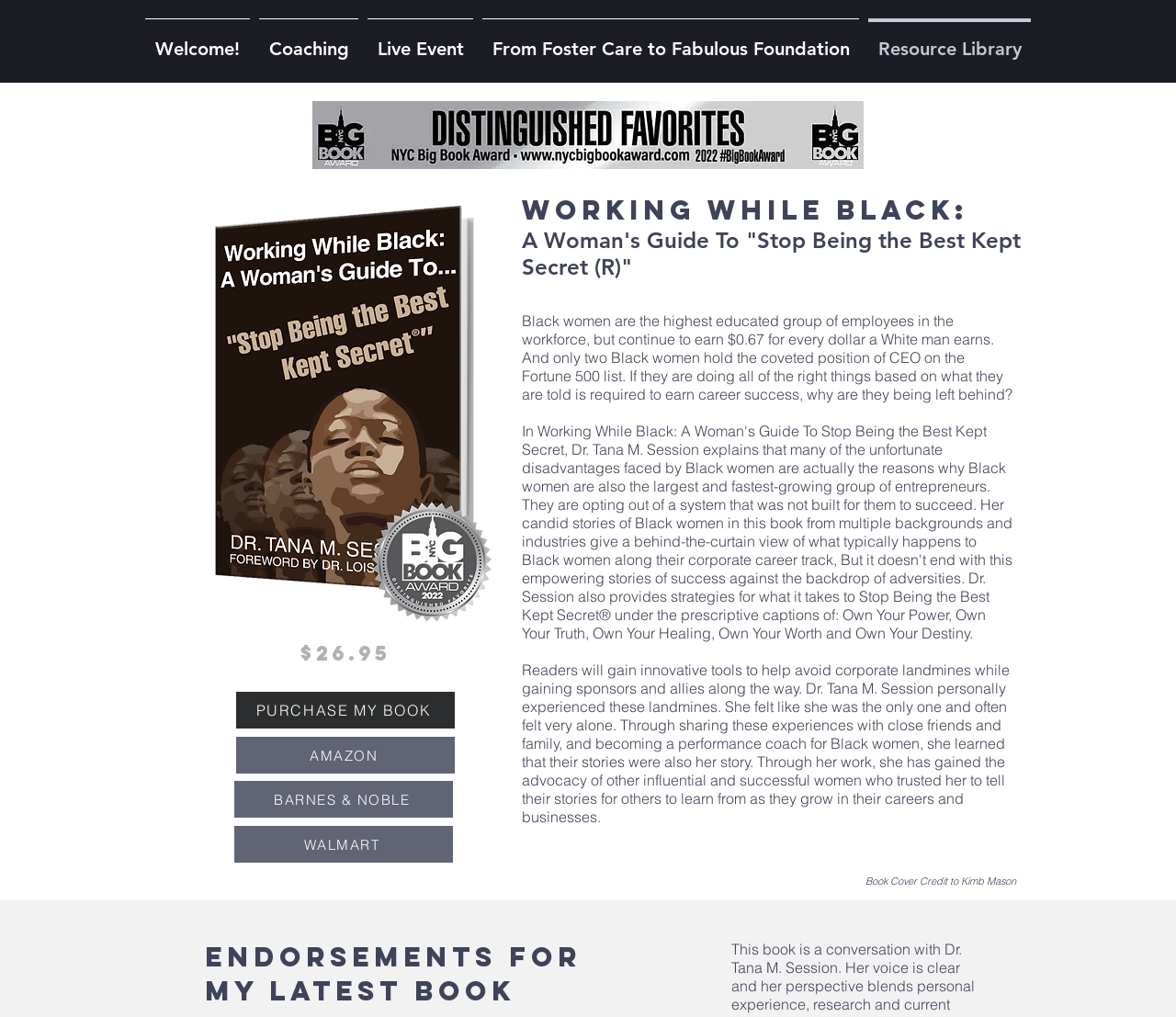Answer the following in one word or a short phrase: 
Who designed the book cover?

Kimb Mason